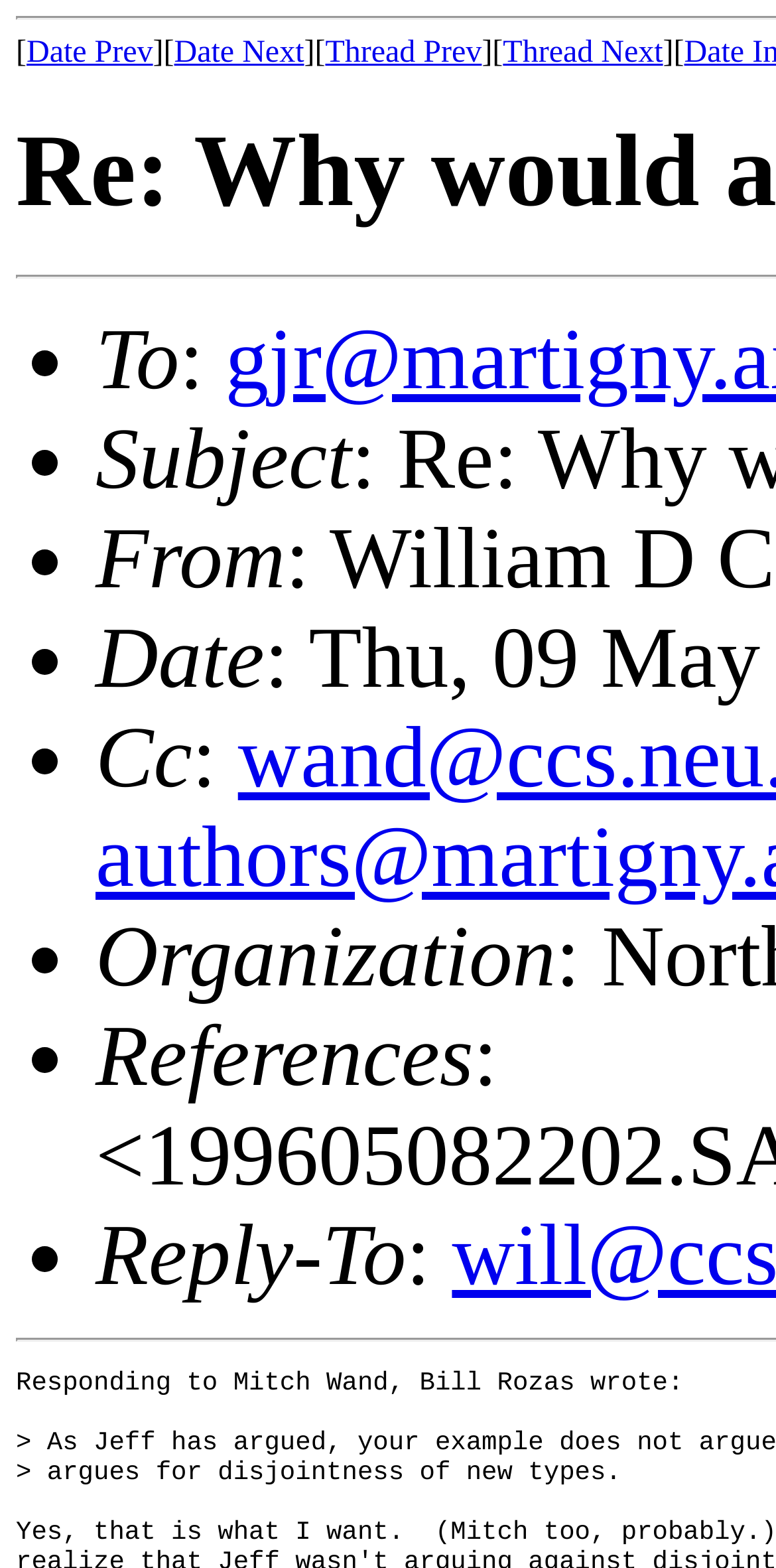Determine the main heading of the webpage and generate its text.

Re: Why would anyone want opacity?